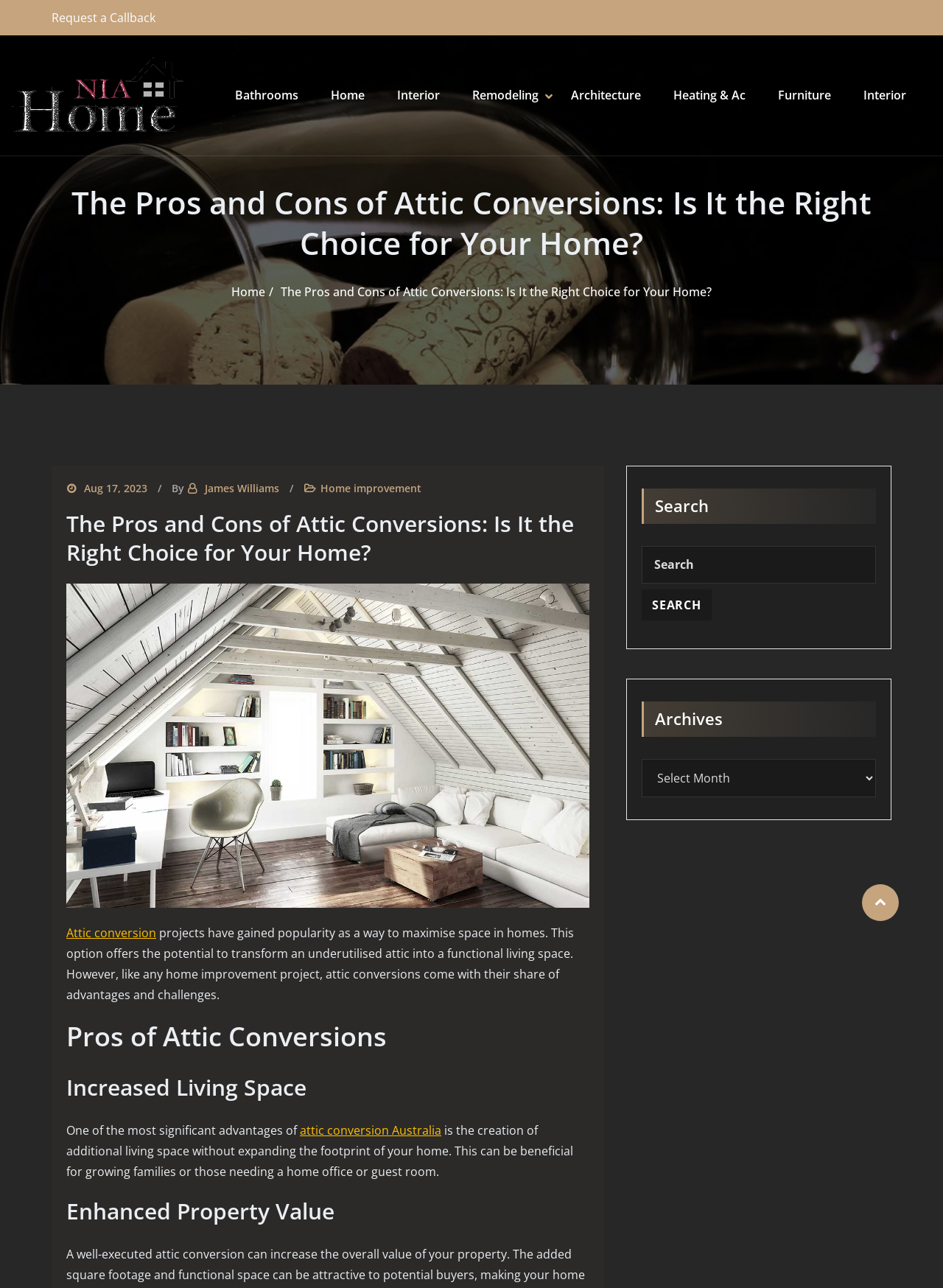Identify the bounding box coordinates for the UI element described as: "Aug 17, 2023". The coordinates should be provided as four floats between 0 and 1: [left, top, right, bottom].

[0.089, 0.373, 0.156, 0.387]